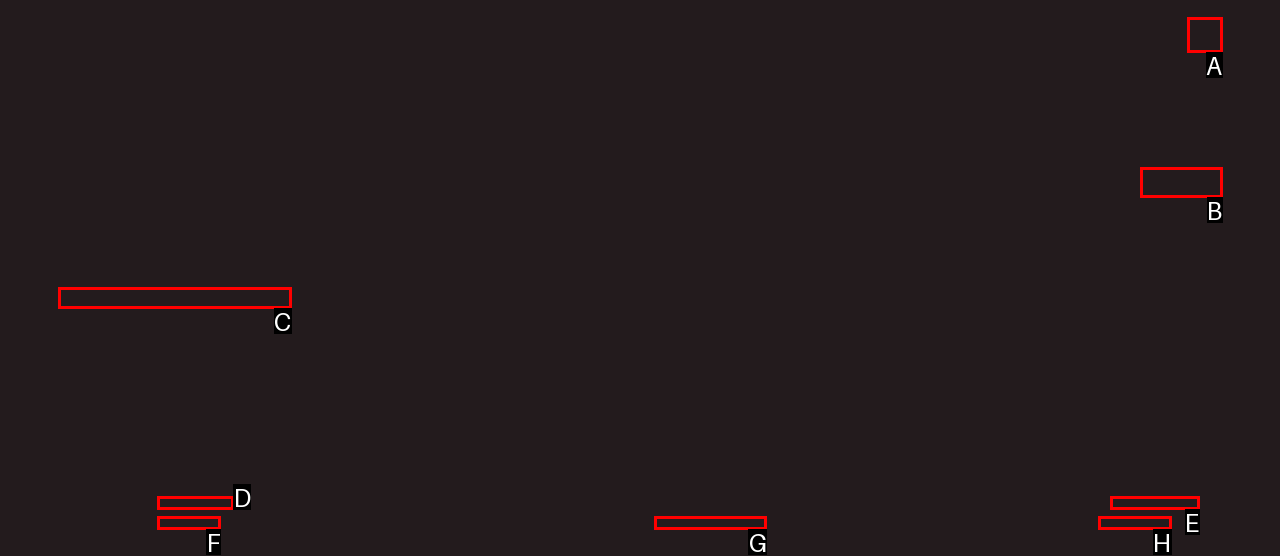Which lettered option matches the following description: Submit →
Provide the letter of the matching option directly.

B